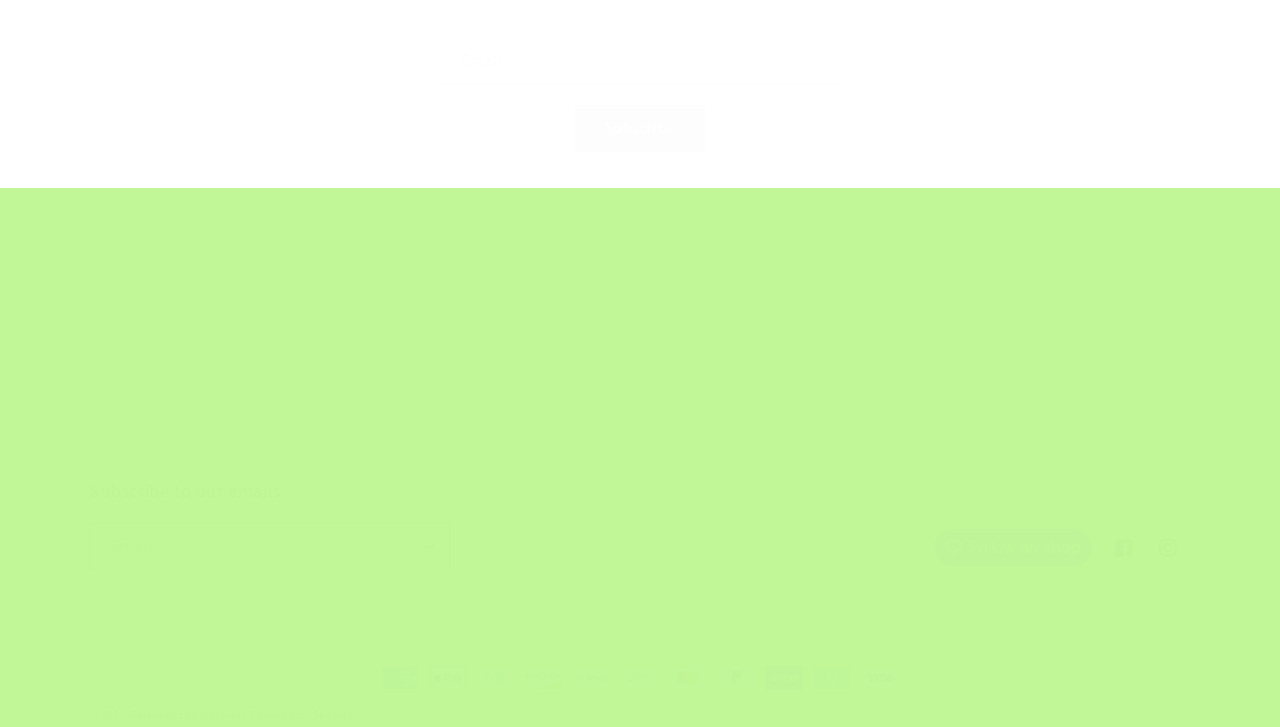Please identify the coordinates of the bounding box for the clickable region that will accomplish this instruction: "View Facebook page".

[0.493, 0.585, 0.527, 0.646]